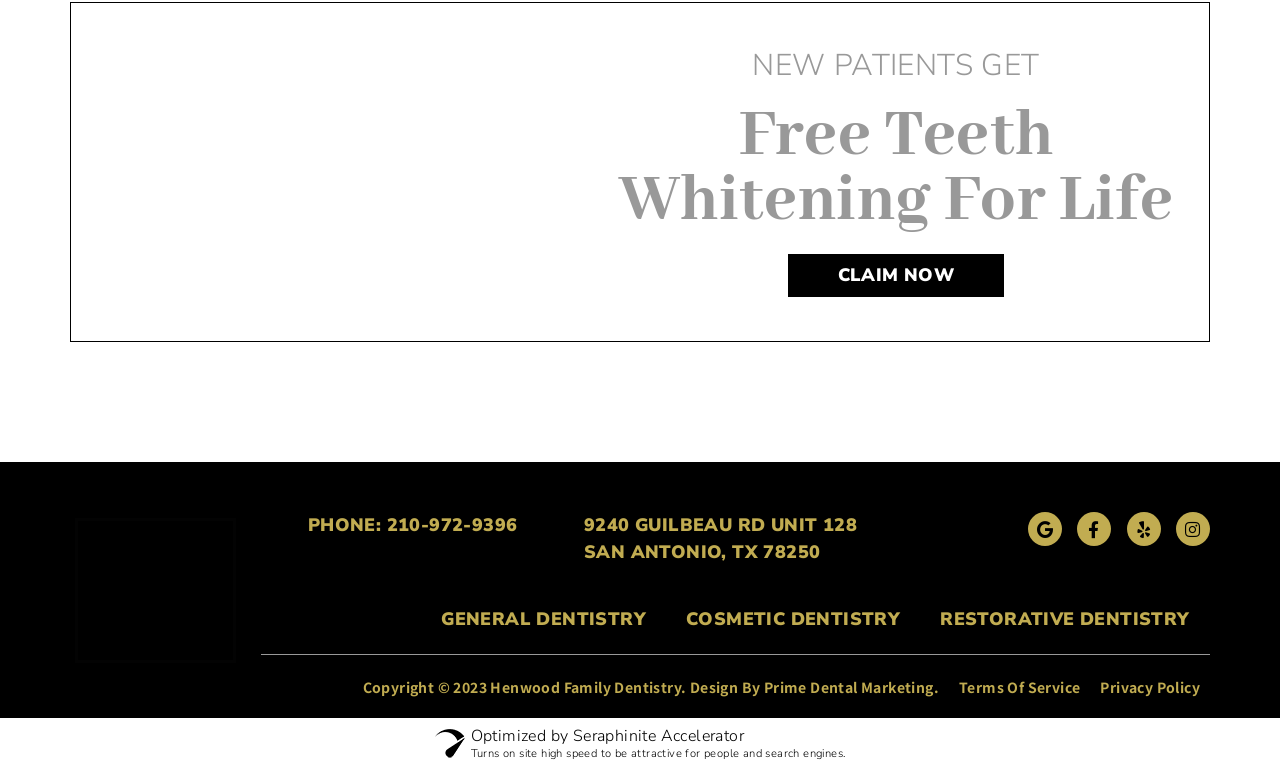Using floating point numbers between 0 and 1, provide the bounding box coordinates in the format (top-left x, top-left y, bottom-right x, bottom-right y). Locate the UI element described here: Privacy Policy

[0.86, 0.88, 0.938, 0.906]